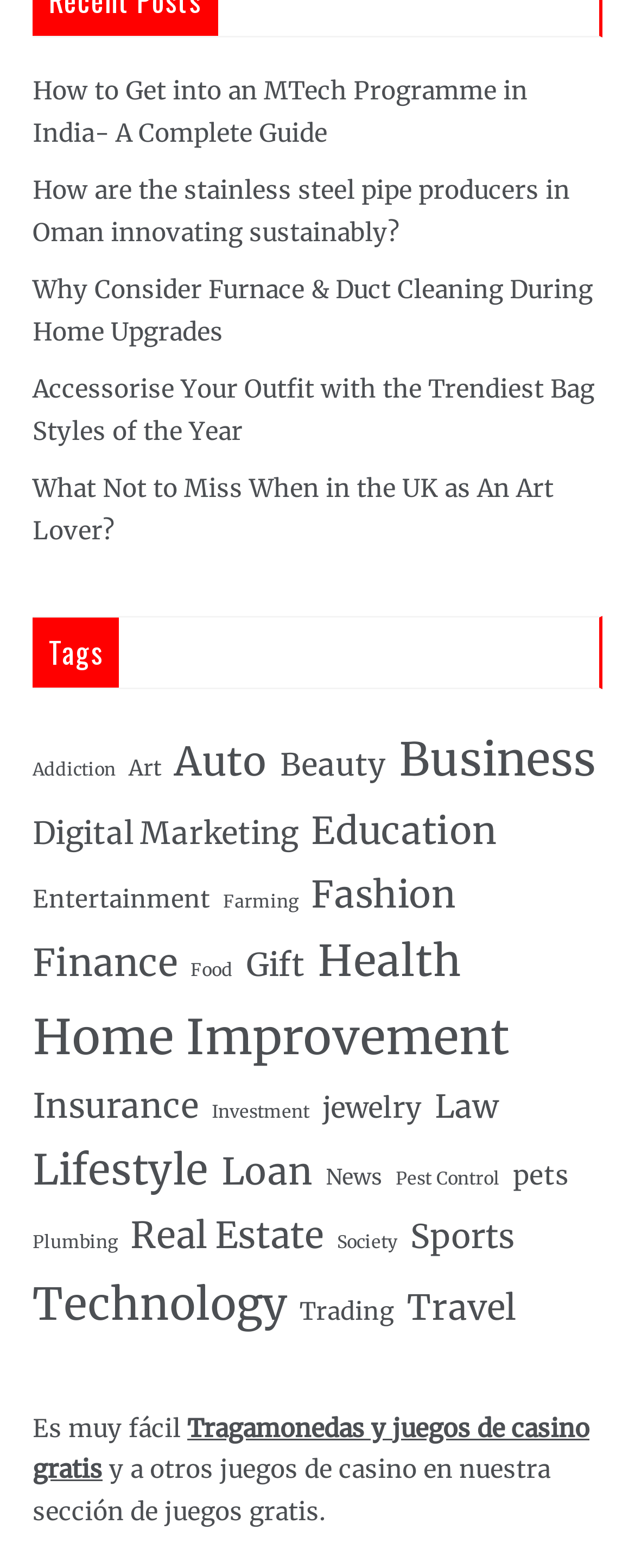Please give a one-word or short phrase response to the following question: 
How many categories are related to finance?

2